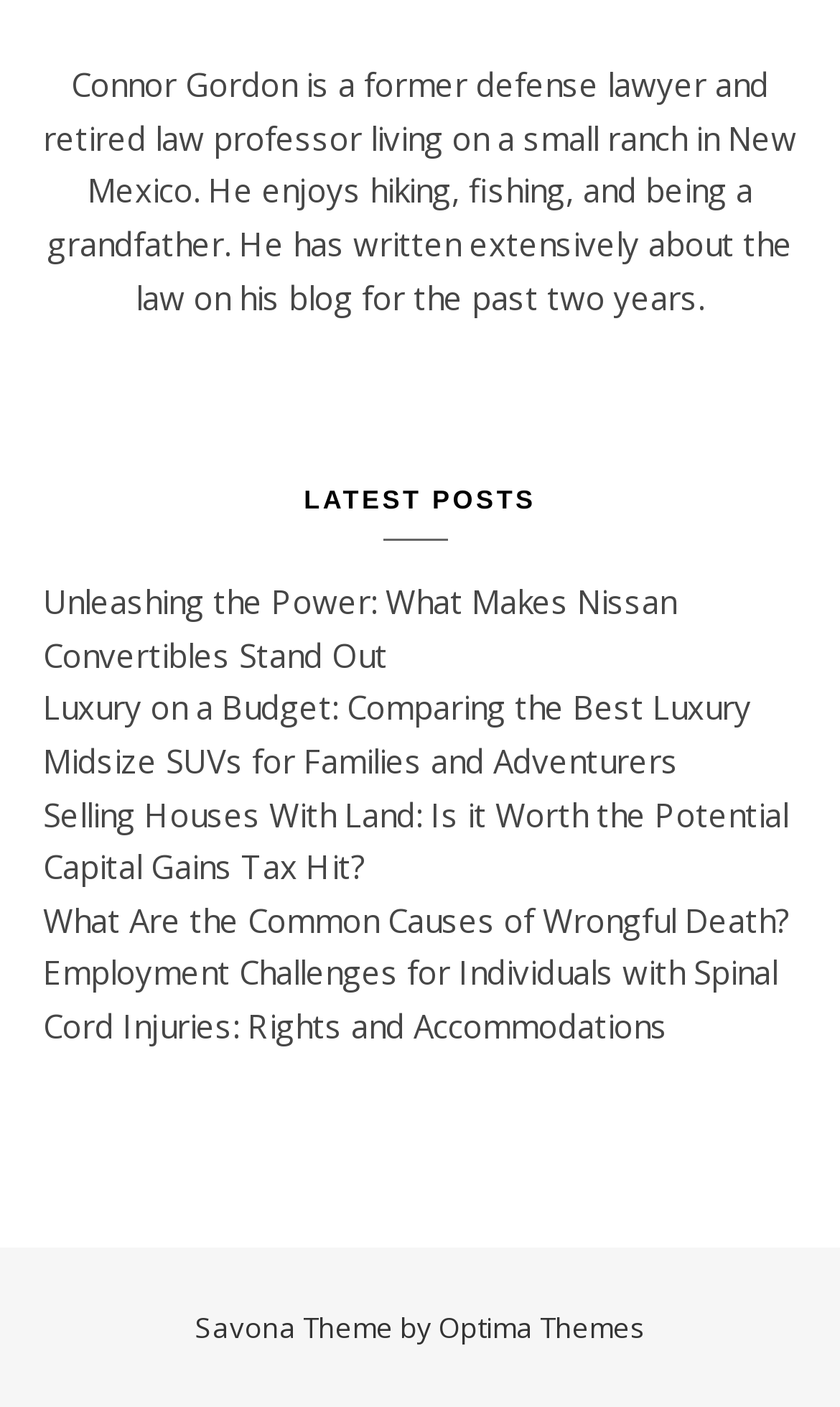How many posts are listed on the webpage?
Please provide a detailed answer to the question.

From the link elements with IDs 459 to 463, we can see that there are 5 posts listed on the webpage, each with a unique title.